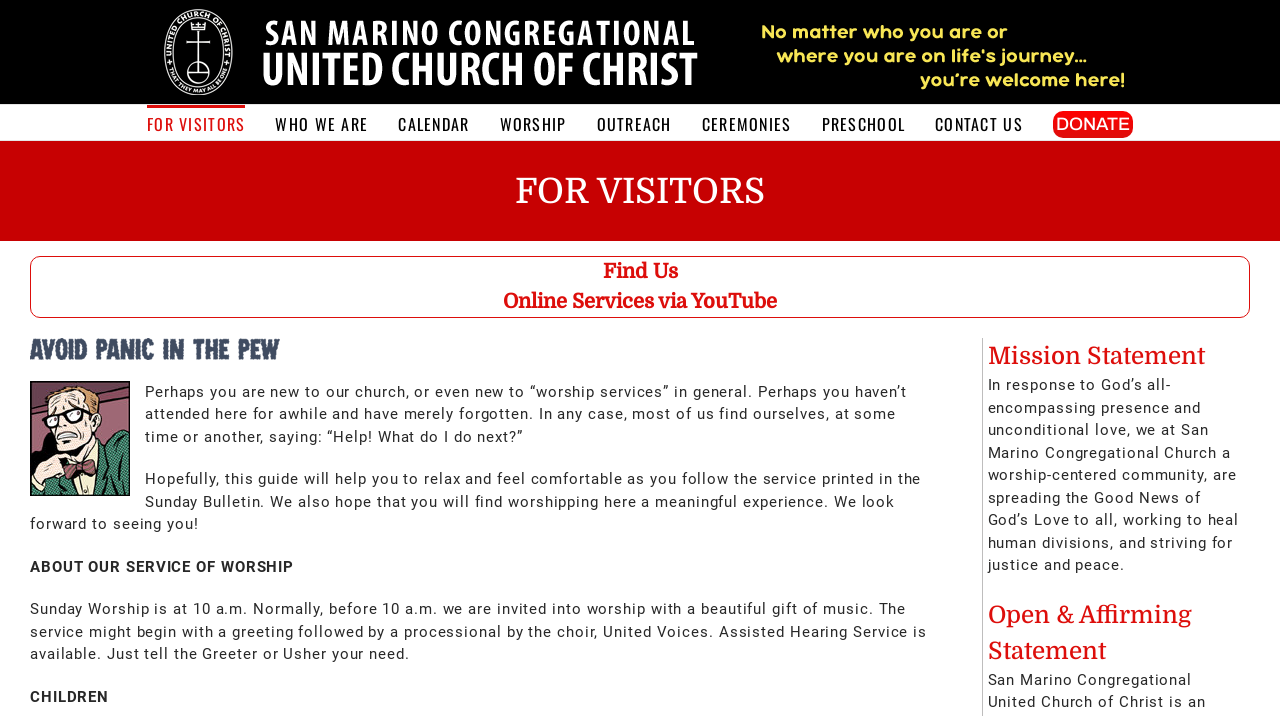Specify the bounding box coordinates of the element's area that should be clicked to execute the given instruction: "Click the San Marino Congregational UCC Logo". The coordinates should be four float numbers between 0 and 1, i.e., [left, top, right, bottom].

[0.109, 0.011, 0.891, 0.134]